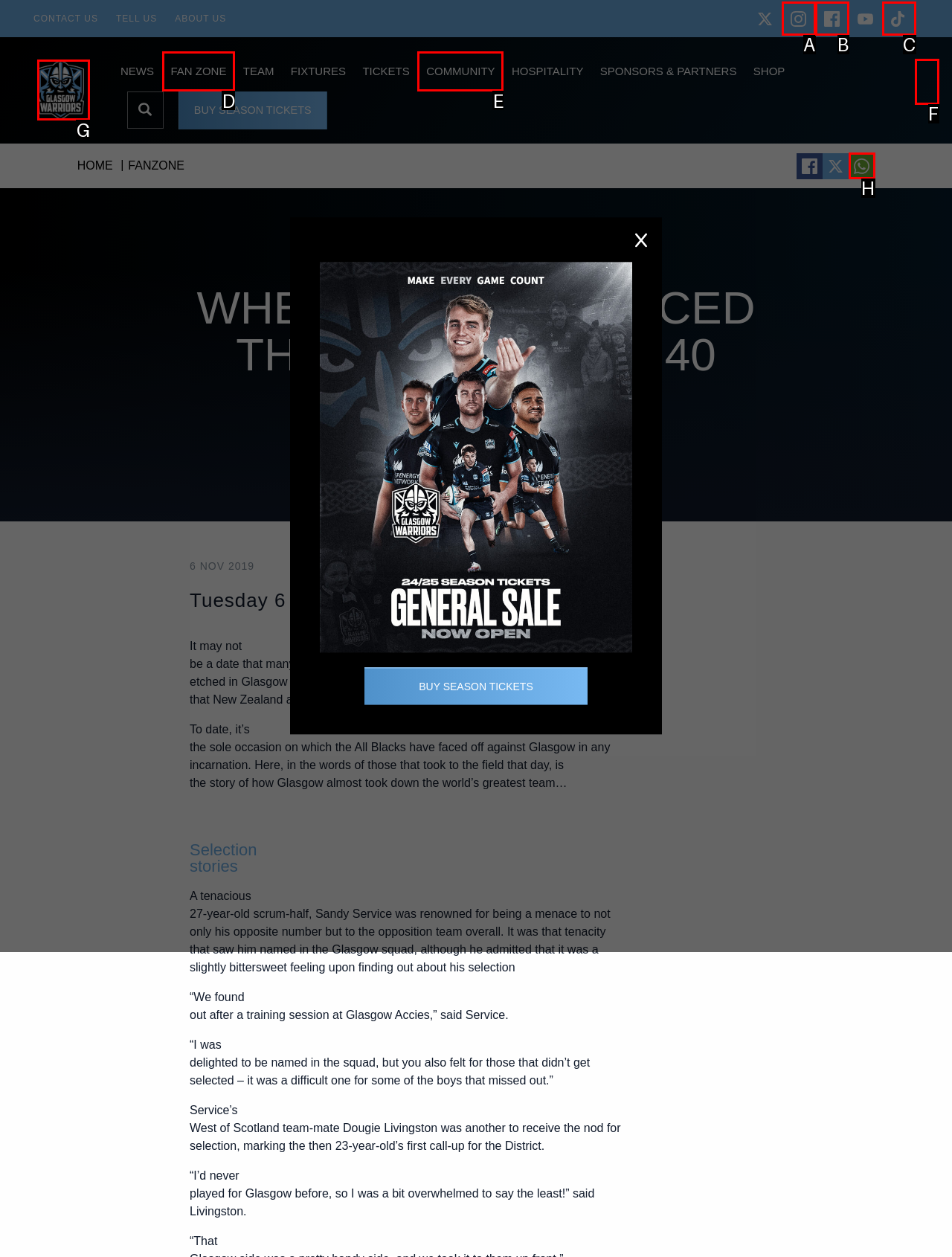To complete the task: Search for something, select the appropriate UI element to click. Respond with the letter of the correct option from the given choices.

F